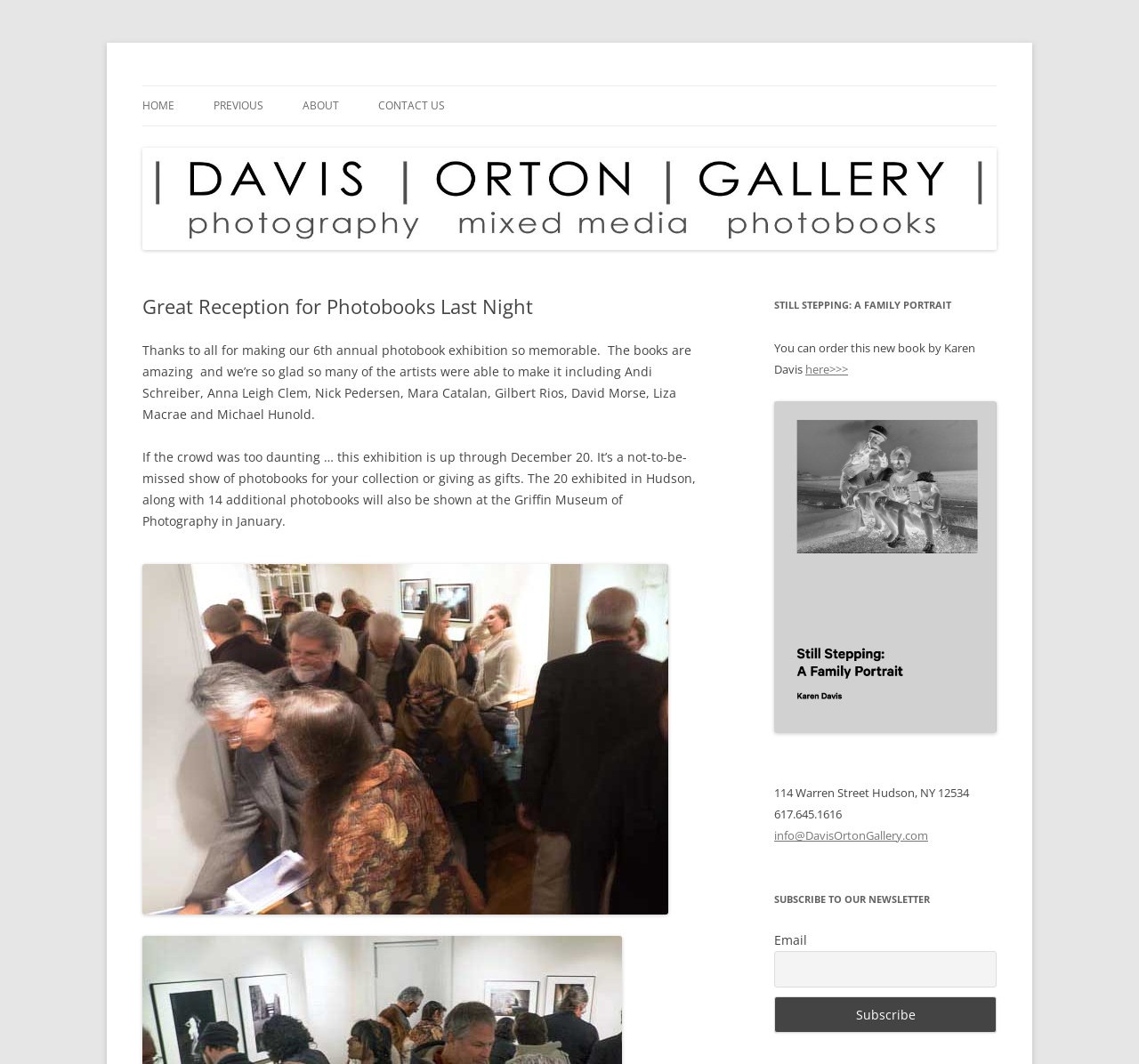Please identify the bounding box coordinates of the region to click in order to complete the given instruction: "Subscribe to the newsletter". The coordinates should be four float numbers between 0 and 1, i.e., [left, top, right, bottom].

[0.68, 0.936, 0.875, 0.971]